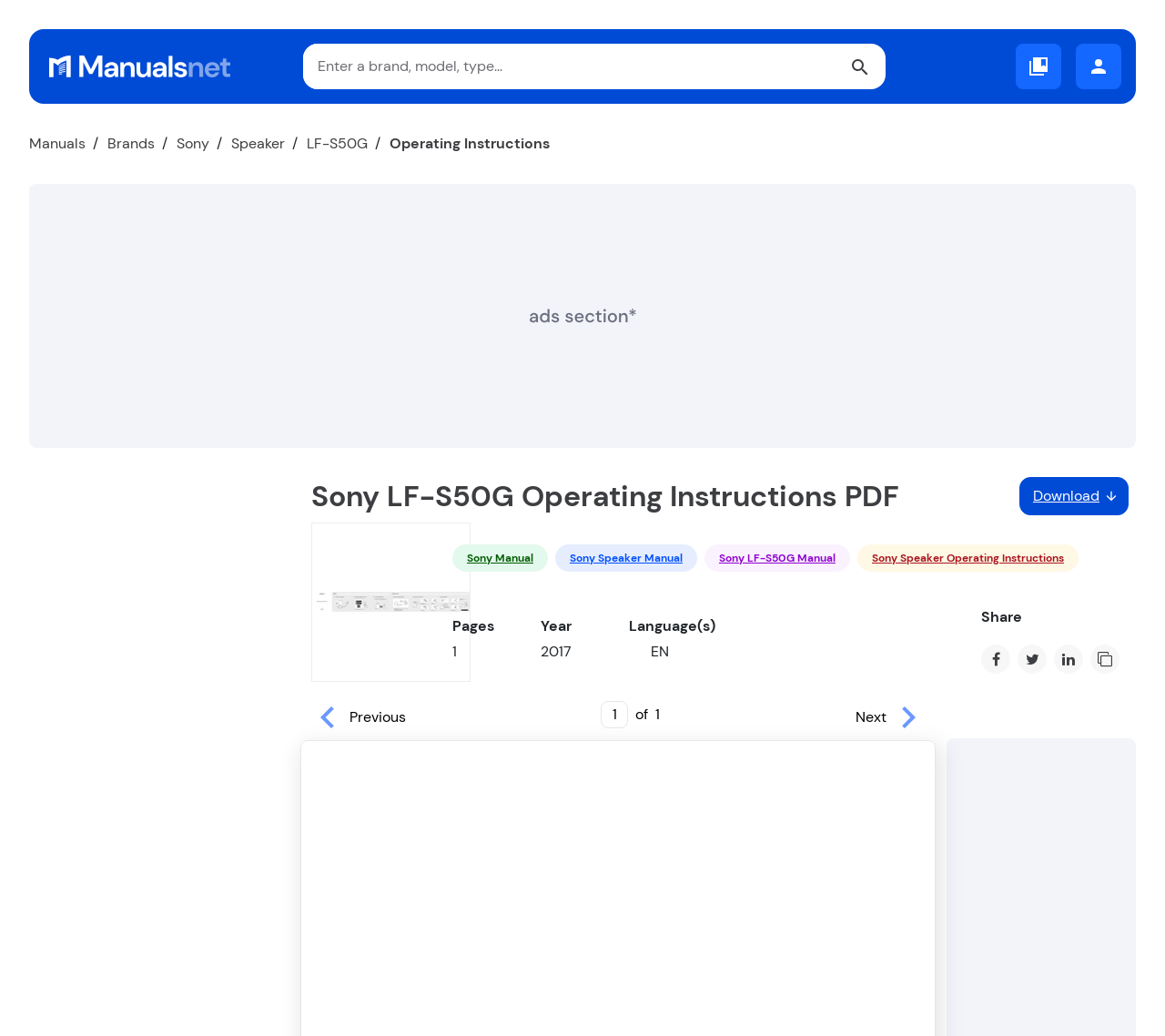Answer the question briefly using a single word or phrase: 
What is the language of the operating instructions?

English